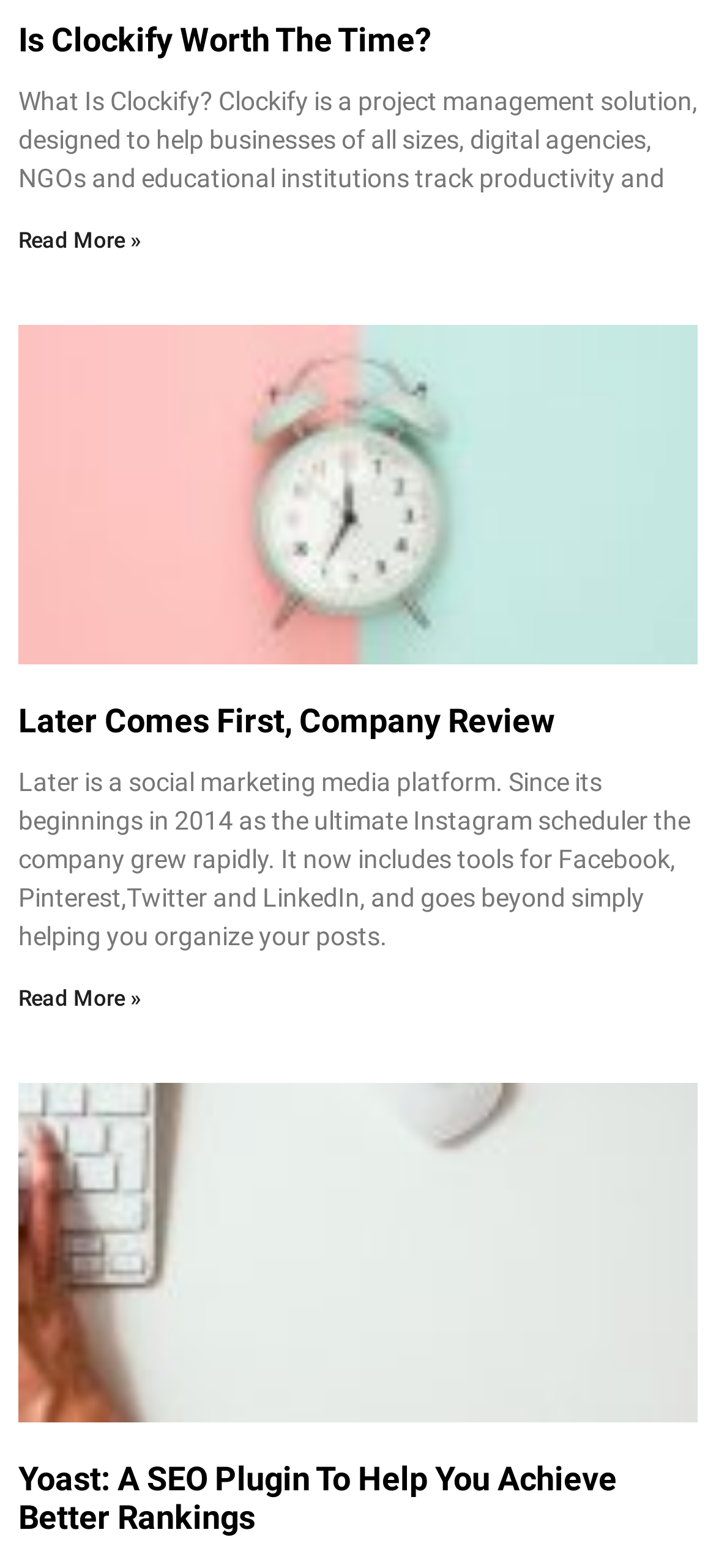What is the topic of the first article?
Please provide a comprehensive answer based on the visual information in the image.

From the heading element 'Is Clockify Worth The Time?' and the corresponding StaticText element, I can infer that the topic of the first article is Clockify.